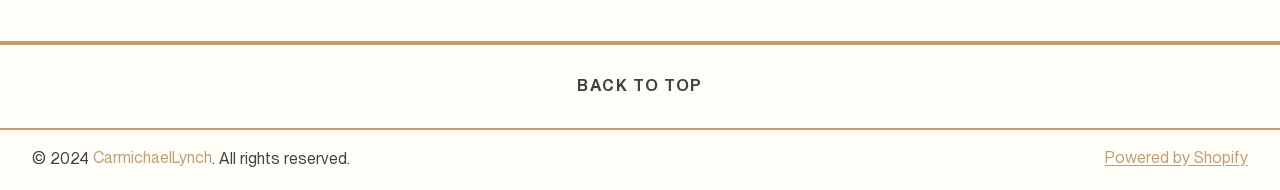Using the format (top-left x, top-left y, bottom-right x, bottom-right y), provide the bounding box coordinates for the described UI element. All values should be floating point numbers between 0 and 1: Powered by Shopify

[0.863, 0.664, 0.975, 1.0]